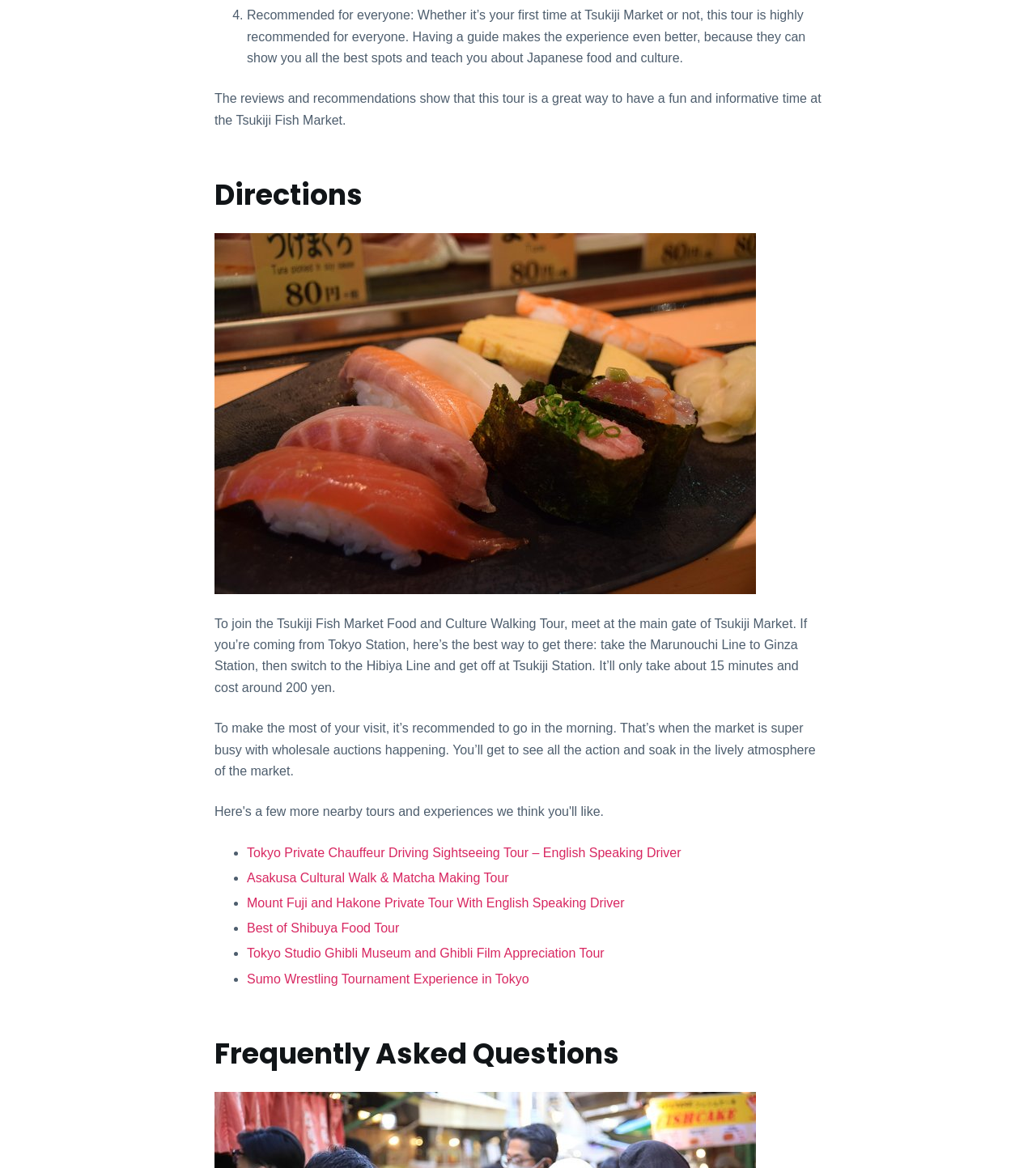What other tours are recommended besides Tsukiji Fish Market Food and Culture Walking Tour?
Based on the visual details in the image, please answer the question thoroughly.

The webpage lists several other tour recommendations, including Tokyo Private Chauffeur Driving Sightseeing Tour, Asakusa Cultural Walk & Matcha Making Tour, Mount Fuji and Hakone Private Tour With English Speaking Driver, Best of Shibuya Food Tour, Tokyo Studio Ghibli Museum and Ghibli Film Appreciation Tour, and Sumo Wrestling Tournament Experience in Tokyo.